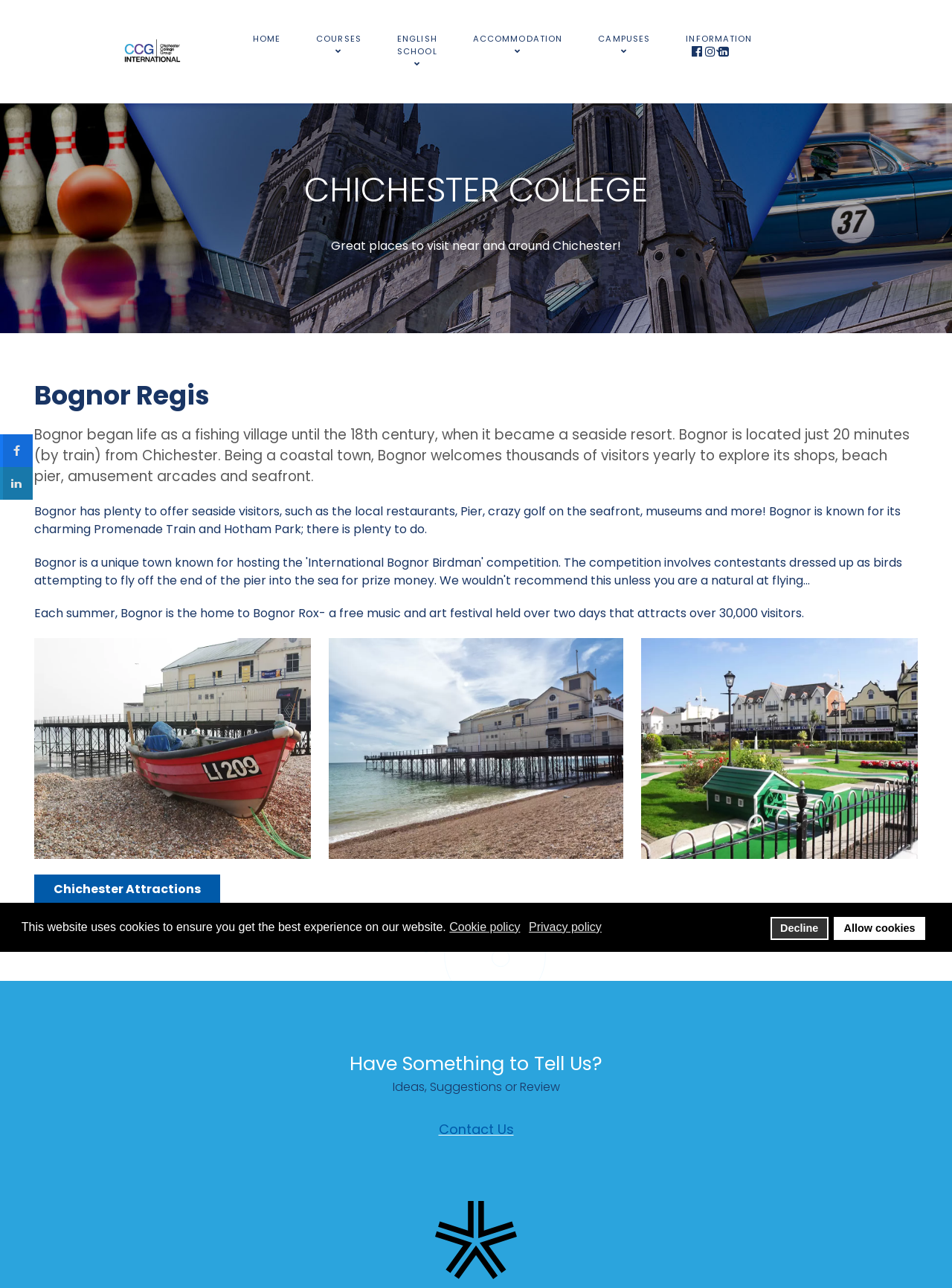What is the name of the coastal town described?
Answer the question with a single word or phrase, referring to the image.

Bognor Regis